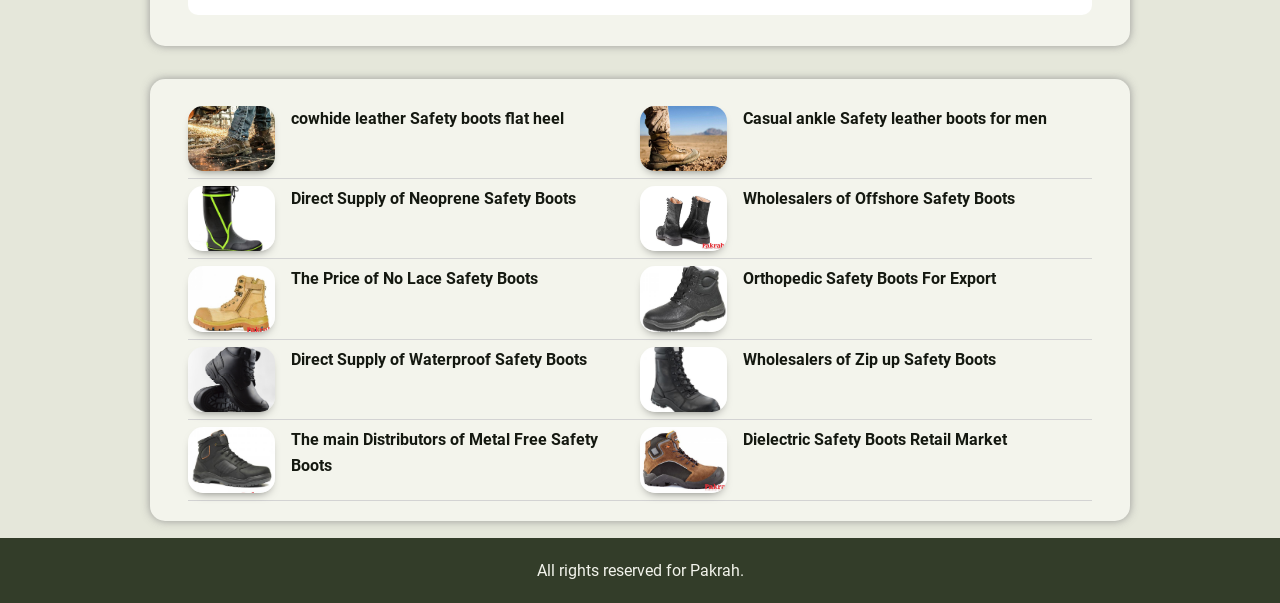Answer succinctly with a single word or phrase:
Is there a copyright notice on this webpage?

Yes